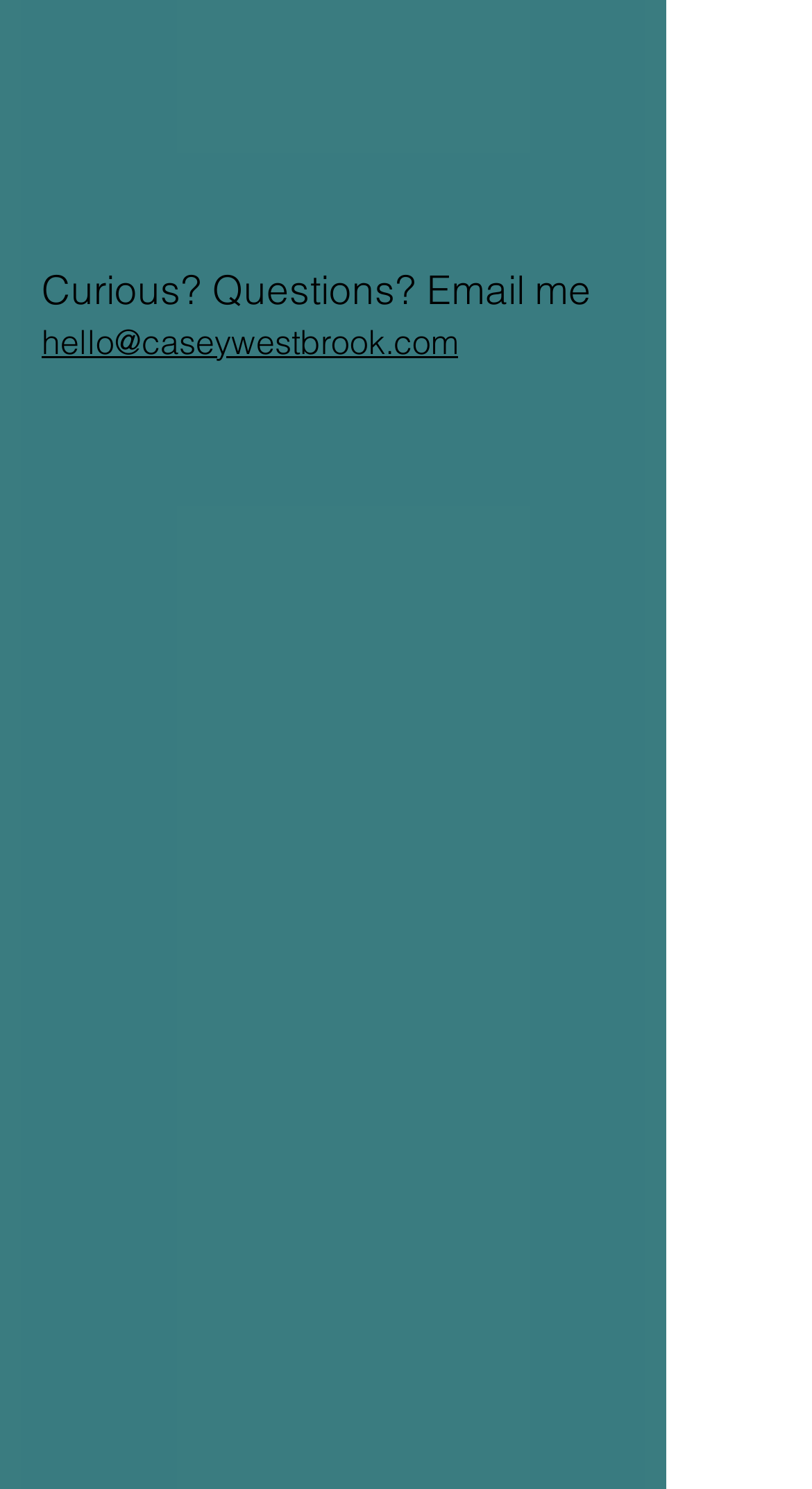Locate the bounding box coordinates of the element that should be clicked to fulfill the instruction: "Contact Casey Westbrook via email".

[0.051, 0.215, 0.564, 0.243]